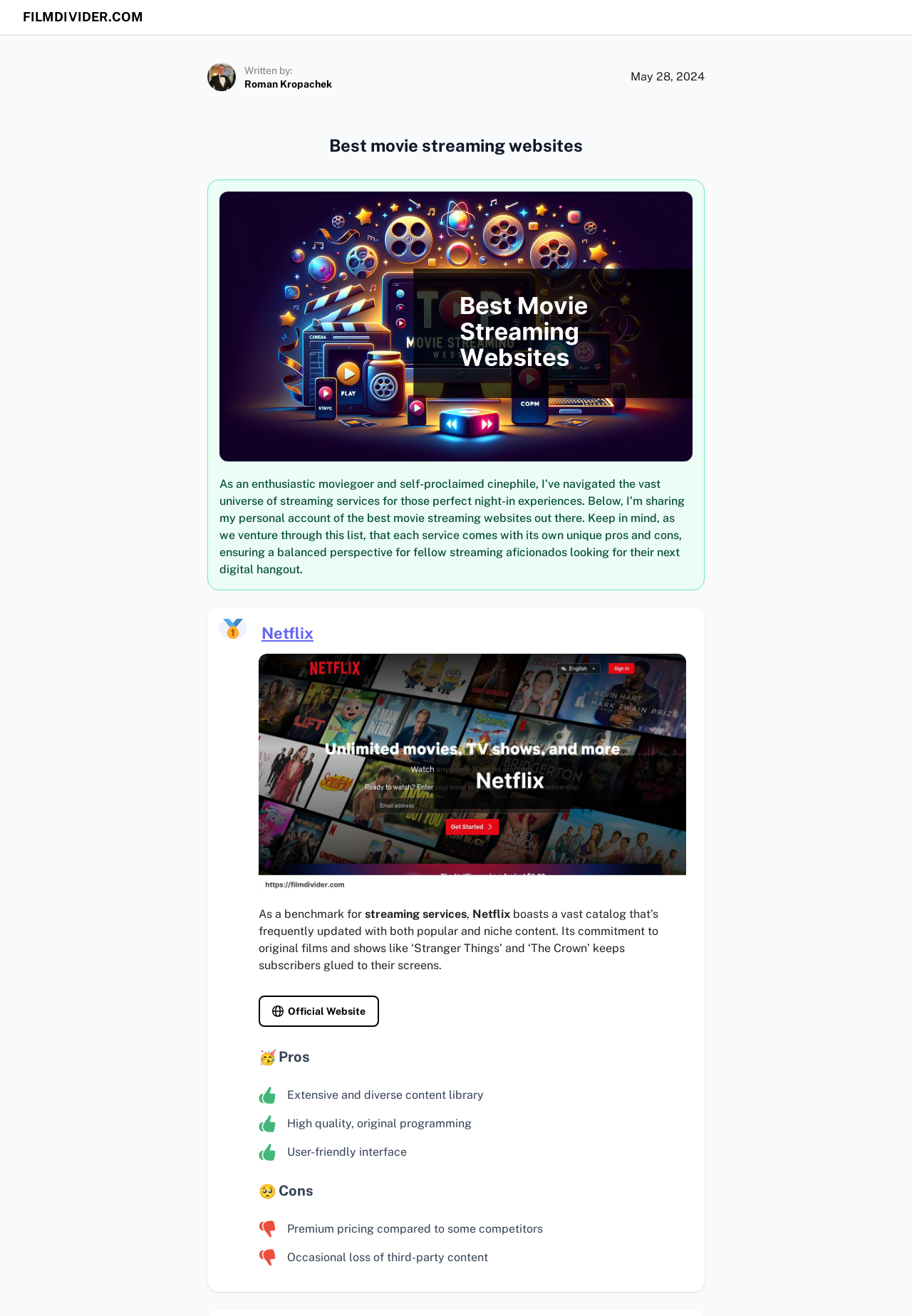Extract the bounding box coordinates for the UI element described by the text: "Netflix". The coordinates should be in the form of [left, top, right, bottom] with values between 0 and 1.

[0.287, 0.474, 0.344, 0.488]